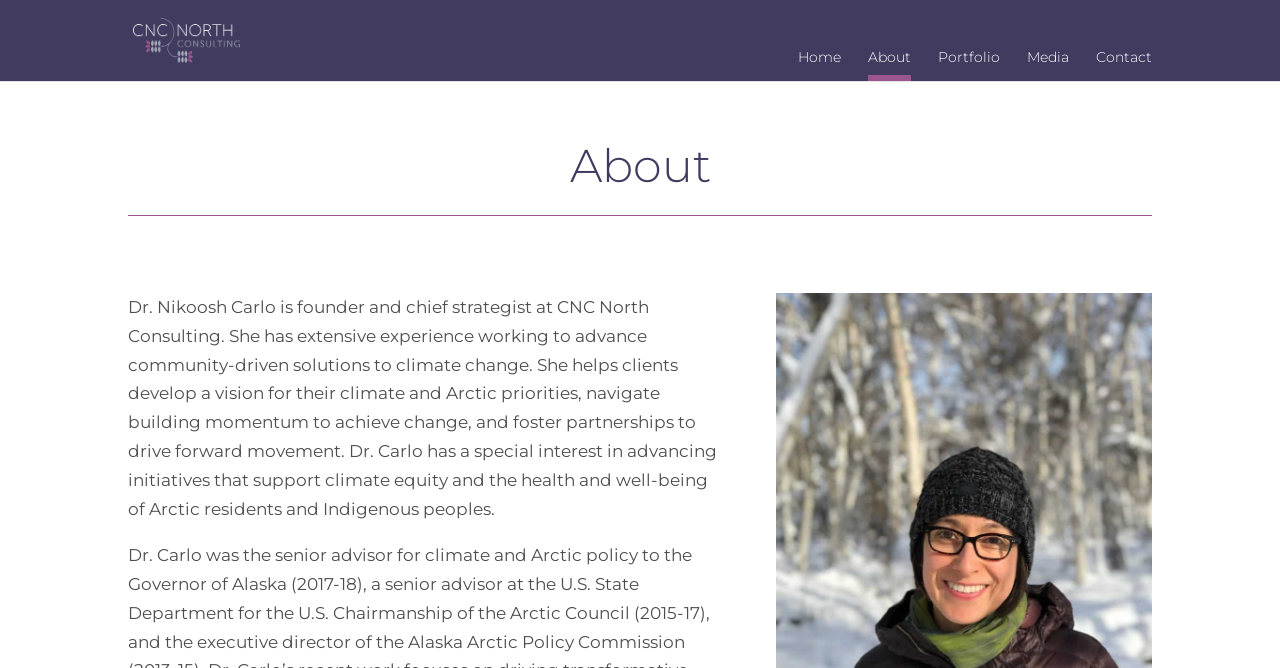What is the name of the company Dr. Nikoosh Carlo founded?
We need a detailed and exhaustive answer to the question. Please elaborate.

The webpage mentions that Dr. Nikoosh Carlo is the founder and chief strategist at CNC North Consulting, indicating that CNC North Consulting is the company she founded.